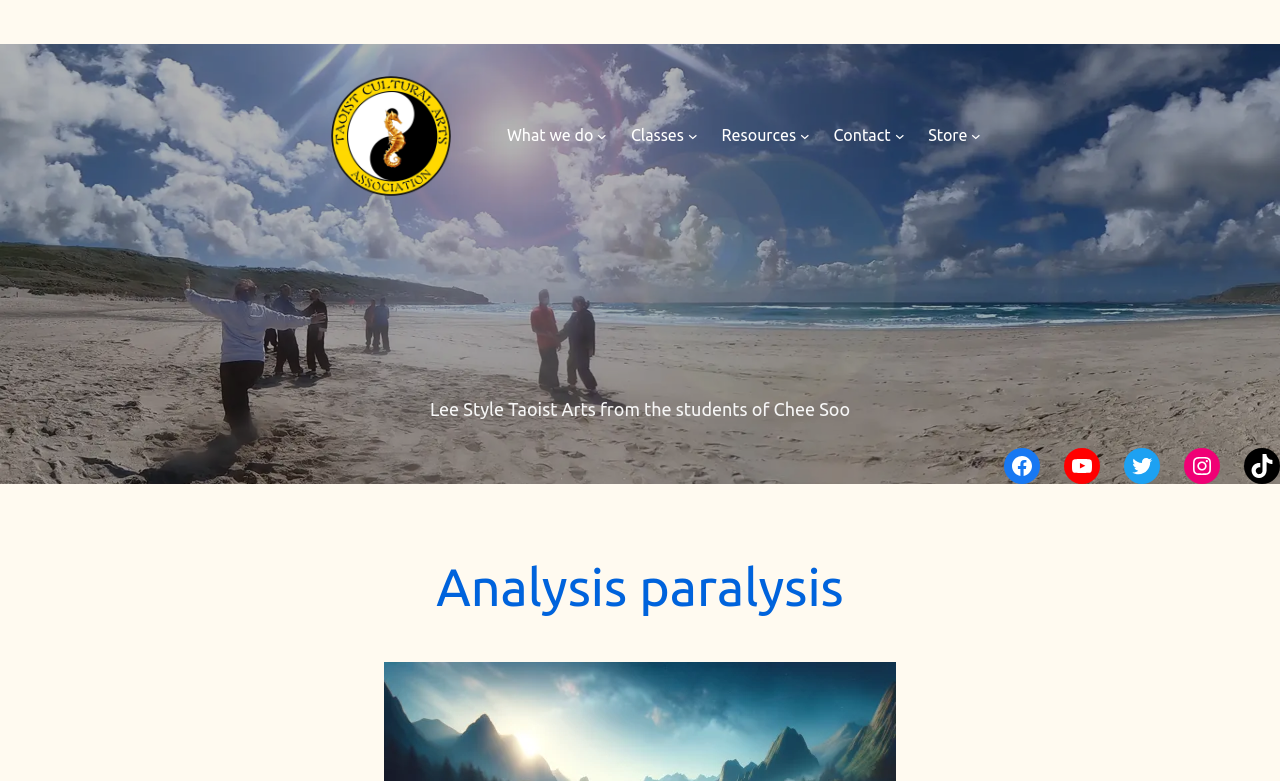What is the topic of the webpage?
Provide a detailed answer to the question using information from the image.

The topic of the webpage can be inferred from the static text 'Lee Style Taoist Arts from the students of Chee Soo' which is located in the middle of the webpage.